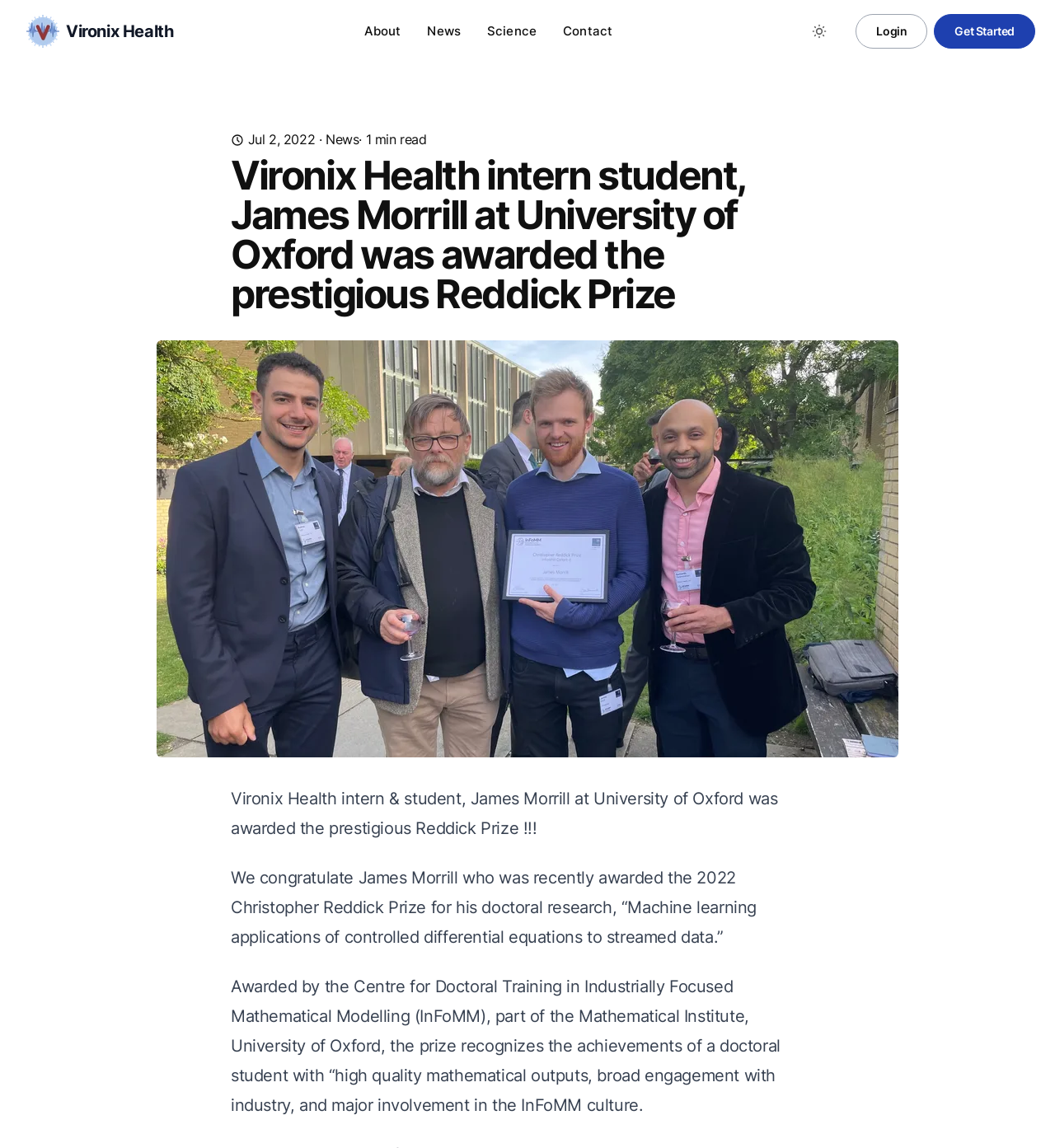Offer an extensive depiction of the webpage and its key elements.

The webpage is about Vironix, a digital health platform. At the top left corner, there is a Vironix logo, which is an image. Next to the logo, there is a main navigation menu with links to "About", "News", "Science", and "Contact". On the top right corner, there is a button to toggle between dark and light mode, accompanied by a small image. Further to the right, there are links to "Login" and "Get Started".

Below the navigation menu, there is a header section with a large heading that reads "Vironix Health intern student, James Morrill at University of Oxford was awarded the prestigious Reddick Prize". Below the heading, there is a time stamp indicating the date "Jul 2, 2022", followed by a link to "News" and a text indicating the read time "· 1 min read".

The main content of the webpage is a news article about James Morrill, a Vironix Health intern student, who was awarded the prestigious Reddick Prize. The article consists of three paragraphs of text, describing James' achievement and the prize he received. The text is arranged in a single column, taking up most of the webpage's content area.